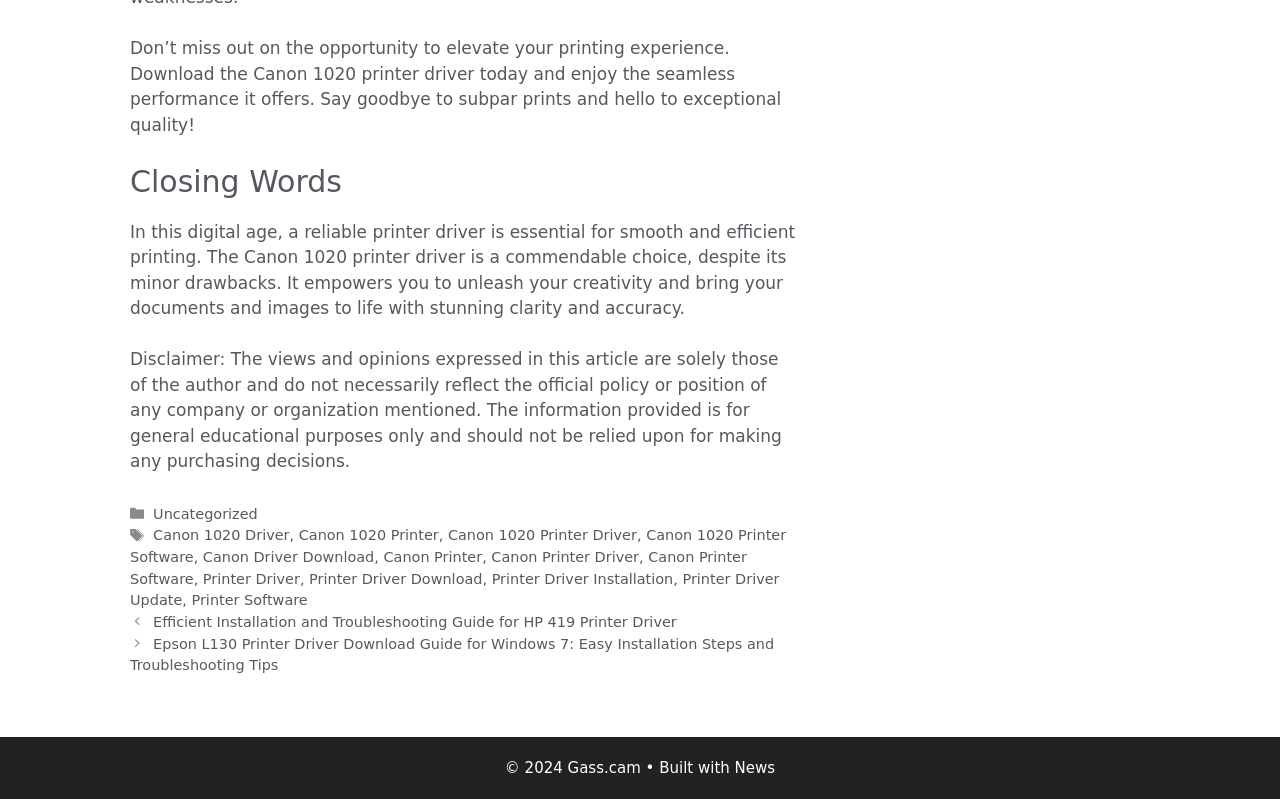Please find the bounding box coordinates of the element's region to be clicked to carry out this instruction: "Read the 'Closing Words' section".

[0.102, 0.205, 0.625, 0.25]